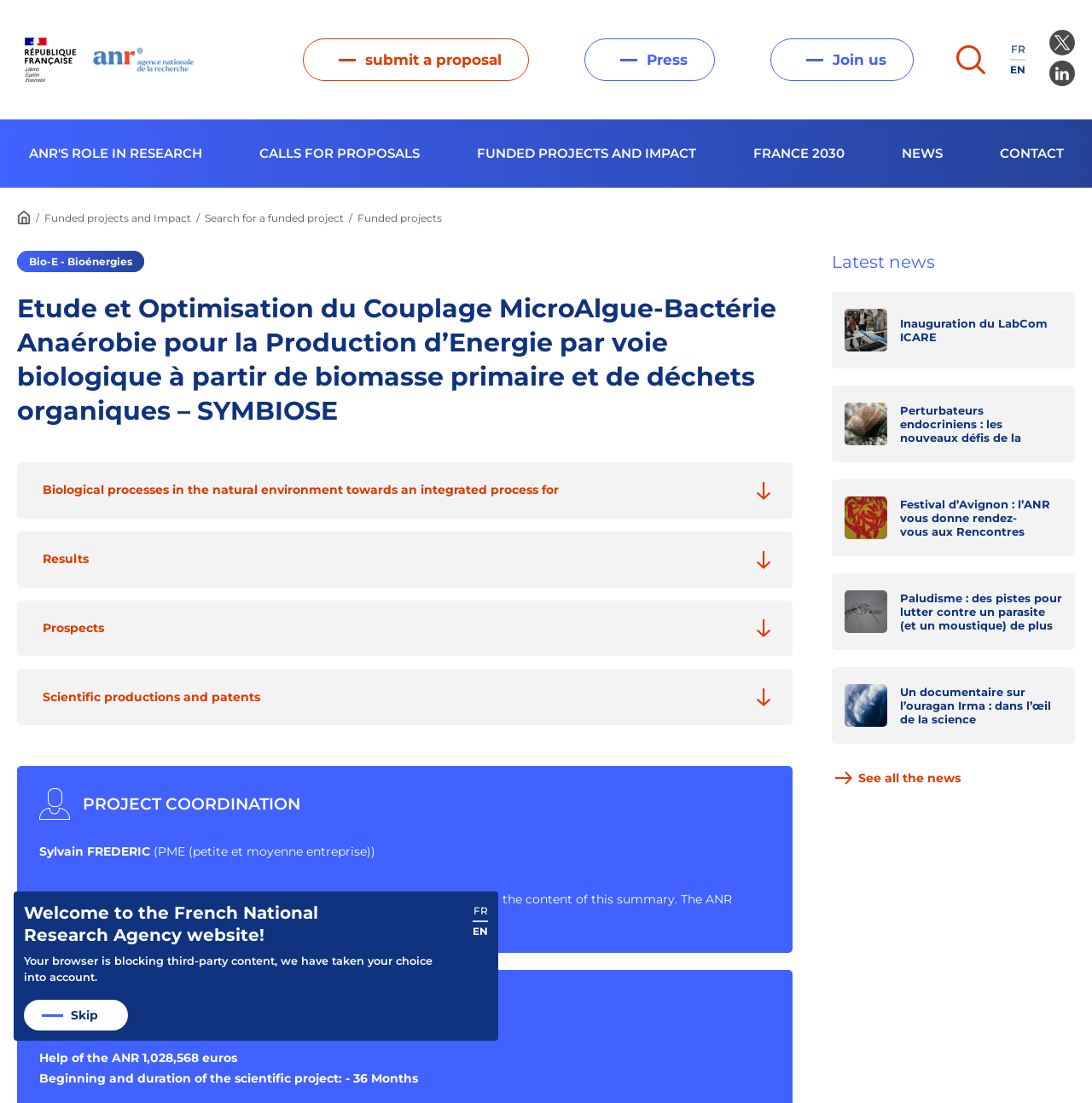Identify and extract the main heading from the webpage.

Etude et Optimisation du Couplage MicroAlgue-Bactérie Anaérobie pour la Production d’Energie par voie biologique à partir de biomasse primaire et de déchets organiques – SYMBIOSE